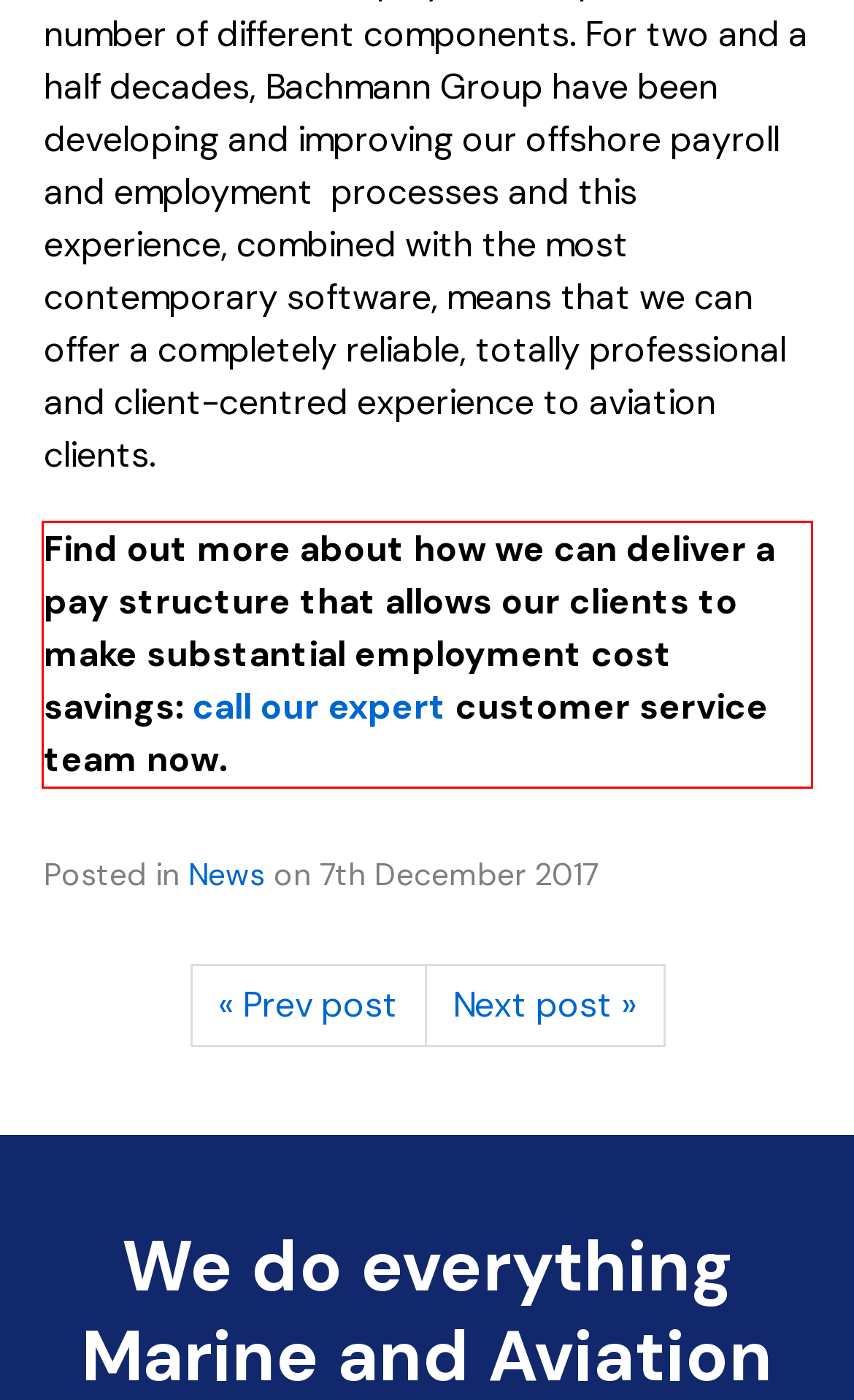You have a screenshot of a webpage, and there is a red bounding box around a UI element. Utilize OCR to extract the text within this red bounding box.

Find out more about how we can deliver a pay structure that allows our clients to make substantial employment cost savings: call our expert customer service team now.